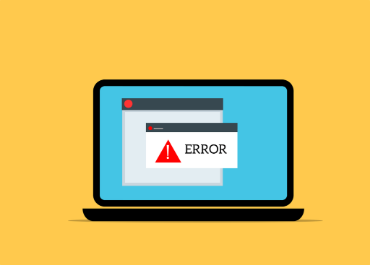What symbol is displayed alongside the word 'ERROR'?
Look at the image and respond with a one-word or short phrase answer.

red alert symbol